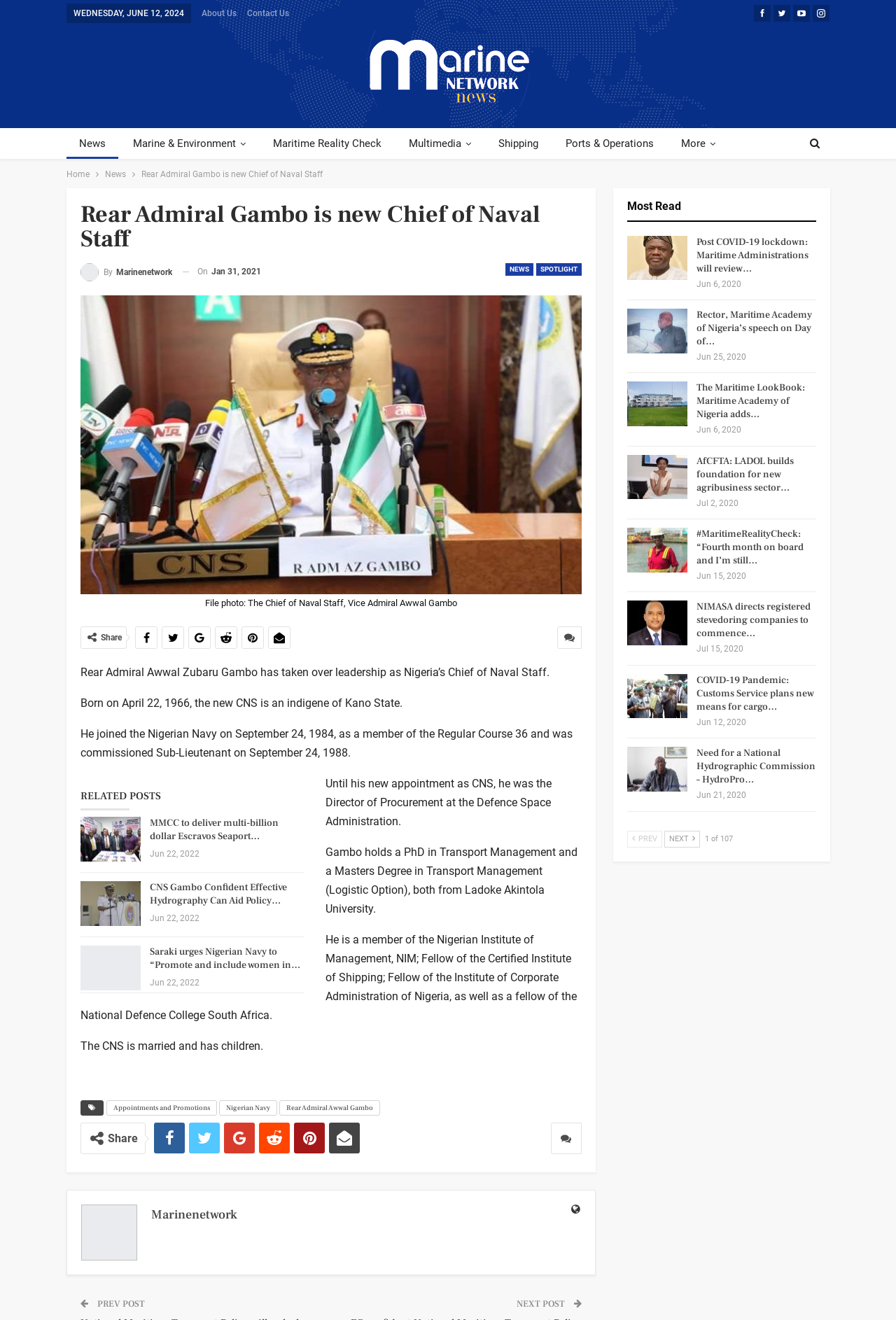What is the date of birth of Rear Admiral Awwal Gambo? Examine the screenshot and reply using just one word or a brief phrase.

April 22, 1966